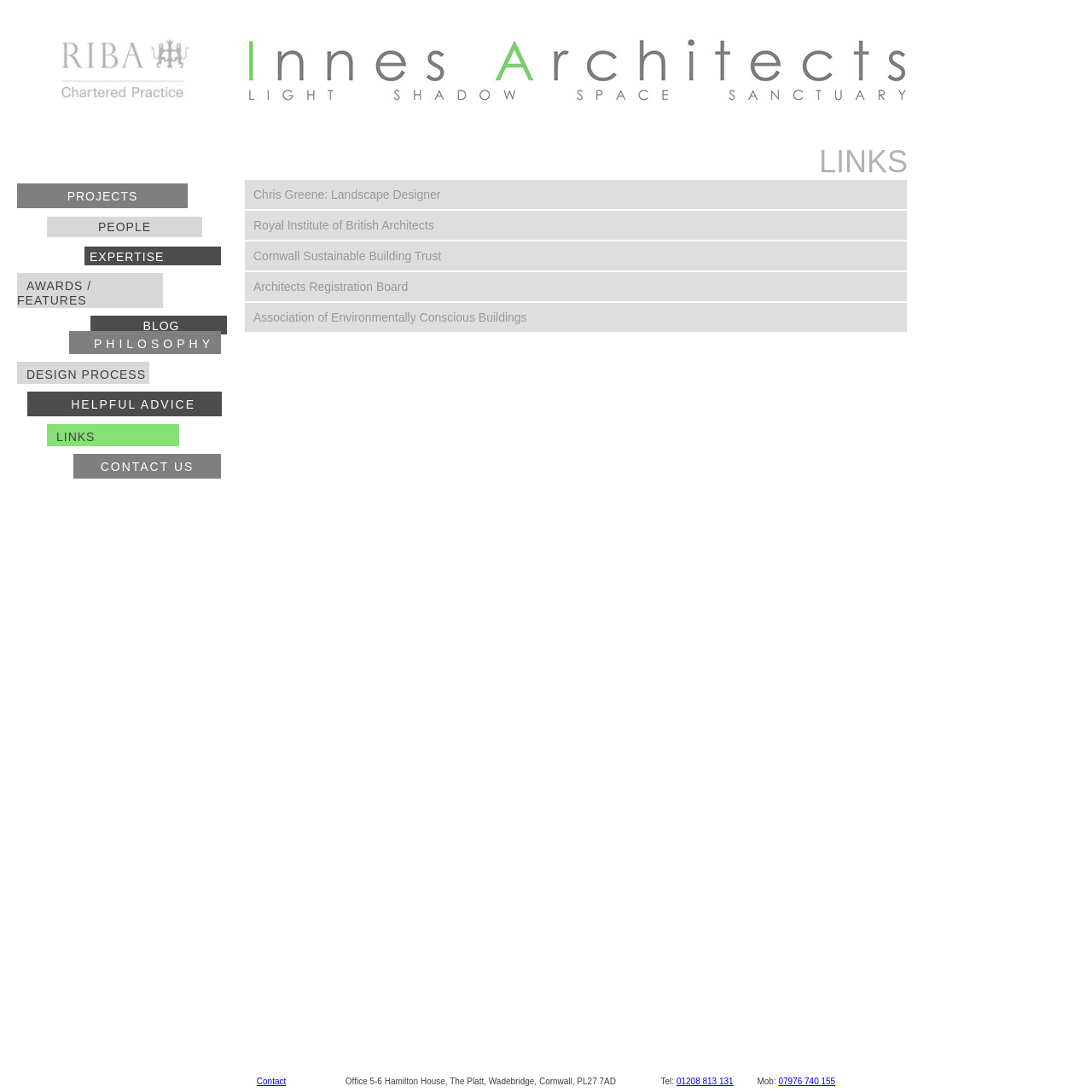How many tabs are in the tablist?
Refer to the image and answer the question using a single word or phrase.

5